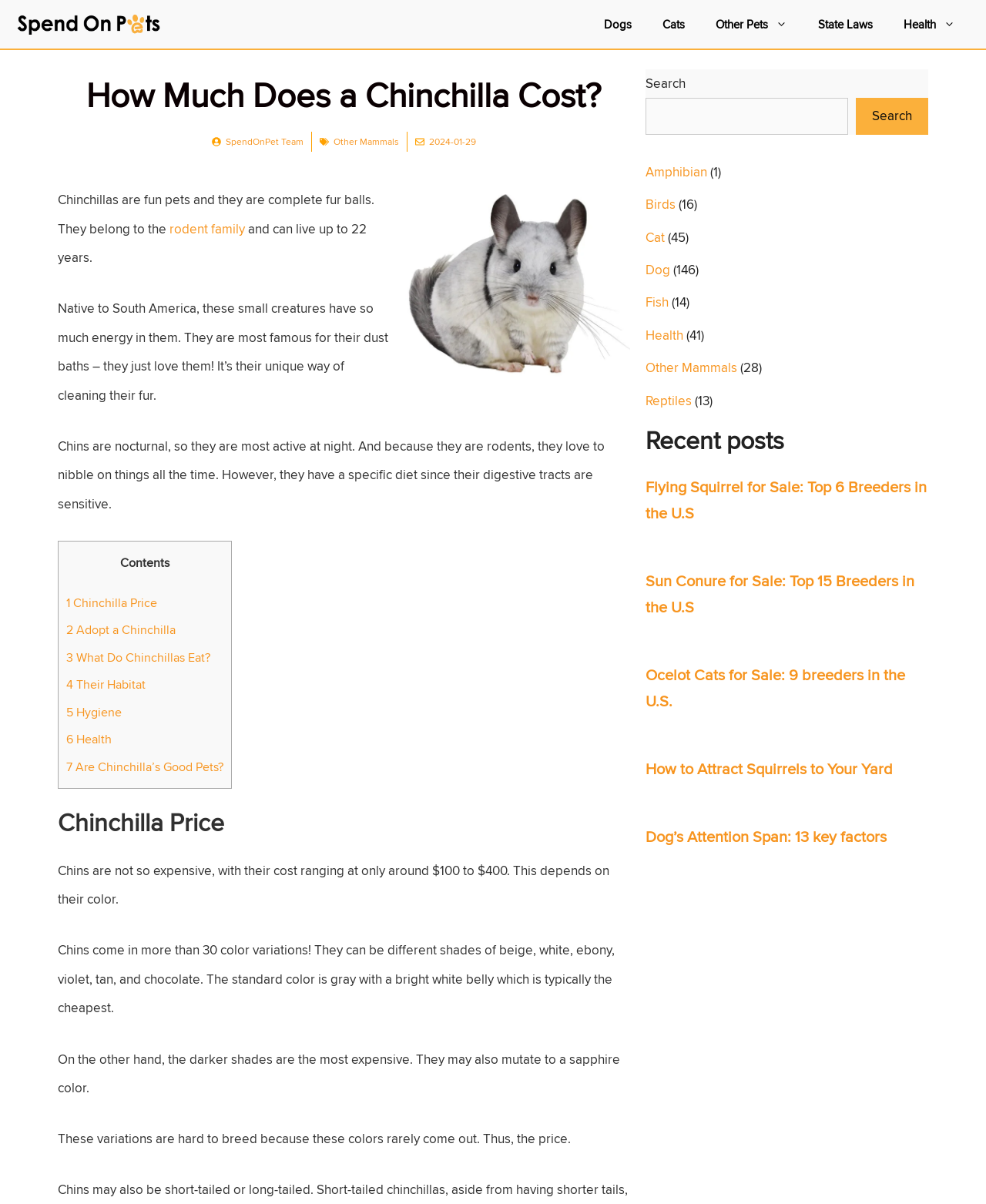Please specify the bounding box coordinates of the clickable section necessary to execute the following command: "Search for a pet".

[0.654, 0.082, 0.86, 0.112]